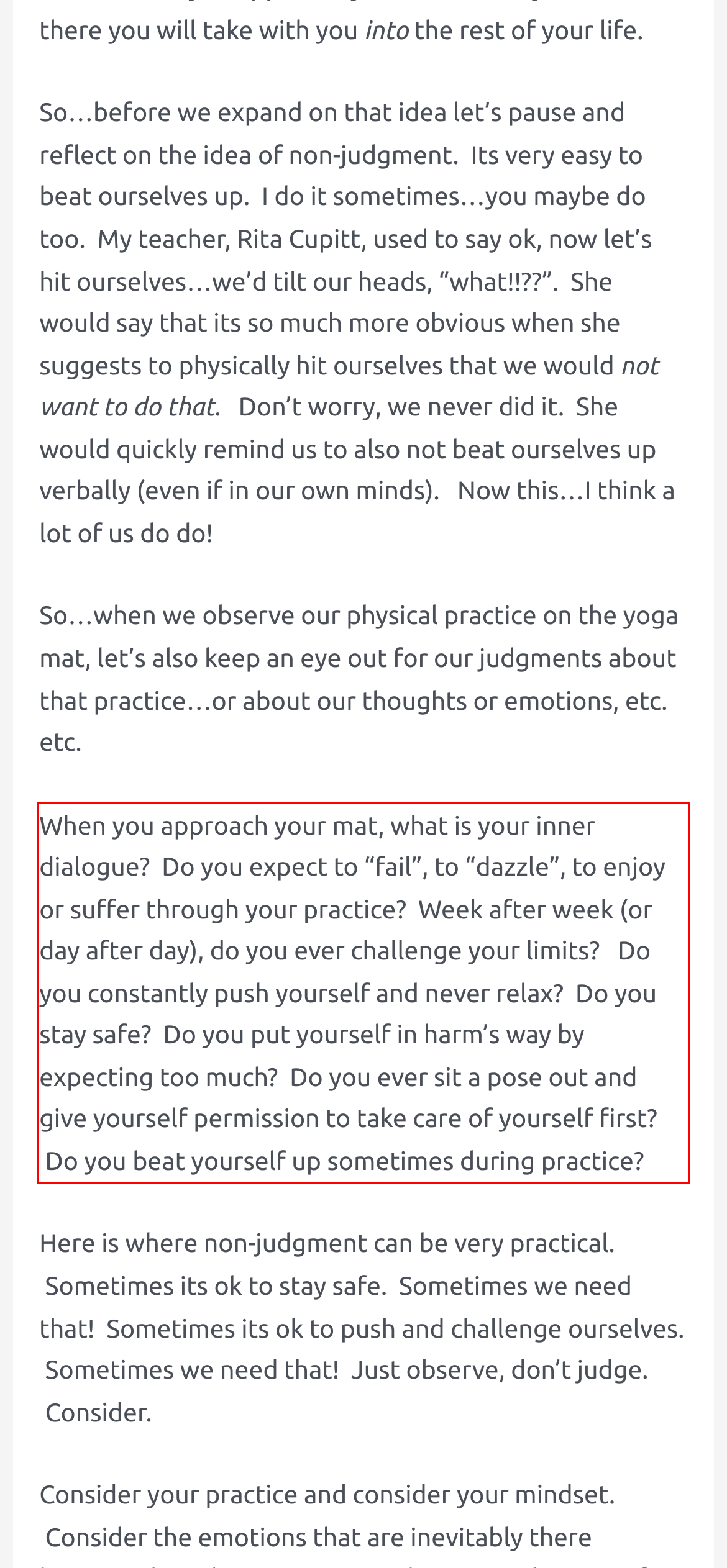Please perform OCR on the UI element surrounded by the red bounding box in the given webpage screenshot and extract its text content.

When you approach your mat, what is your inner dialogue? Do you expect to “fail”, to “dazzle”, to enjoy or suffer through your practice? Week after week (or day after day), do you ever challenge your limits? Do you constantly push yourself and never relax? Do you stay safe? Do you put yourself in harm’s way by expecting too much? Do you ever sit a pose out and give yourself permission to take care of yourself first? Do you beat yourself up sometimes during practice?